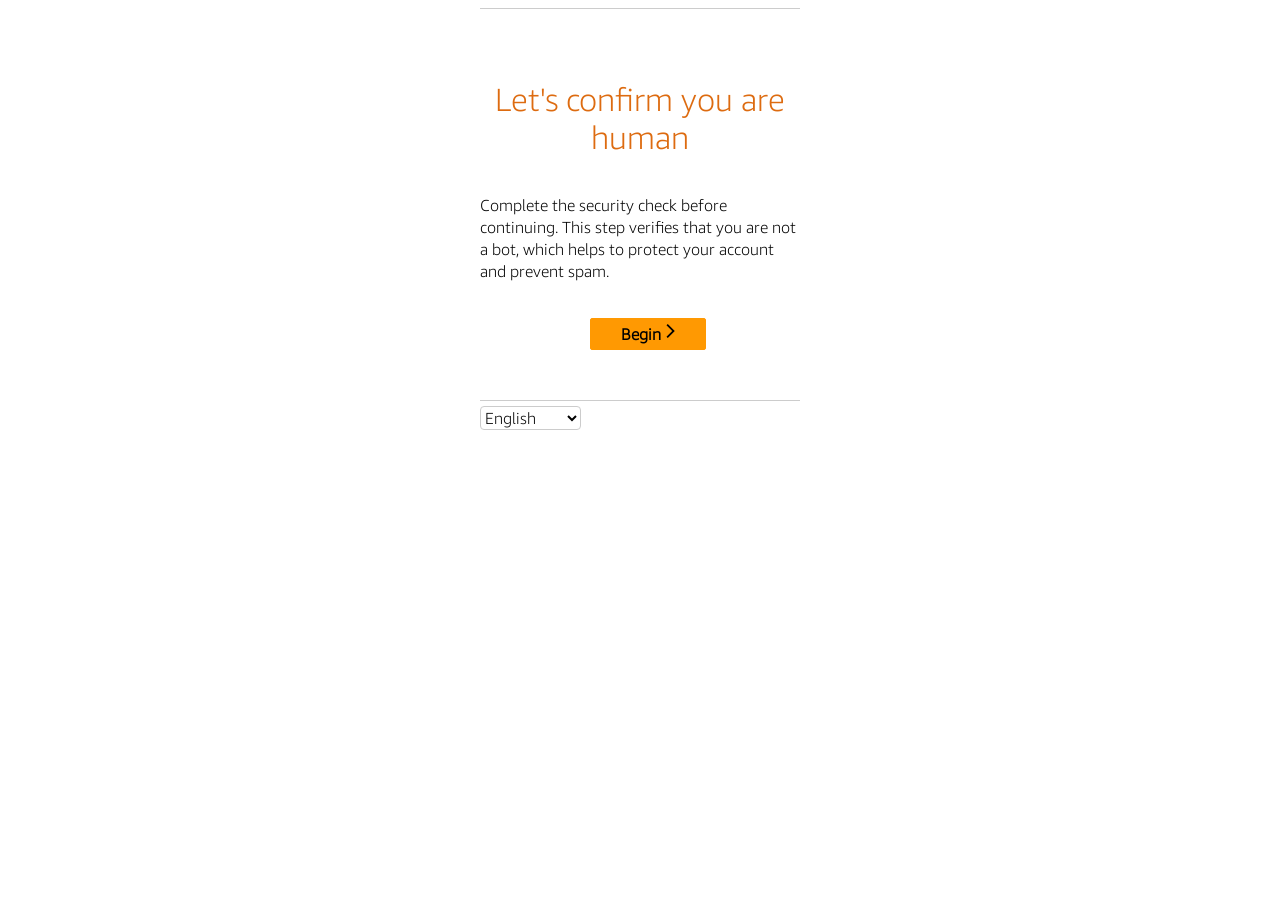Given the element description: "Begin", predict the bounding box coordinates of the UI element it refers to, using four float numbers between 0 and 1, i.e., [left, top, right, bottom].

[0.461, 0.35, 0.552, 0.385]